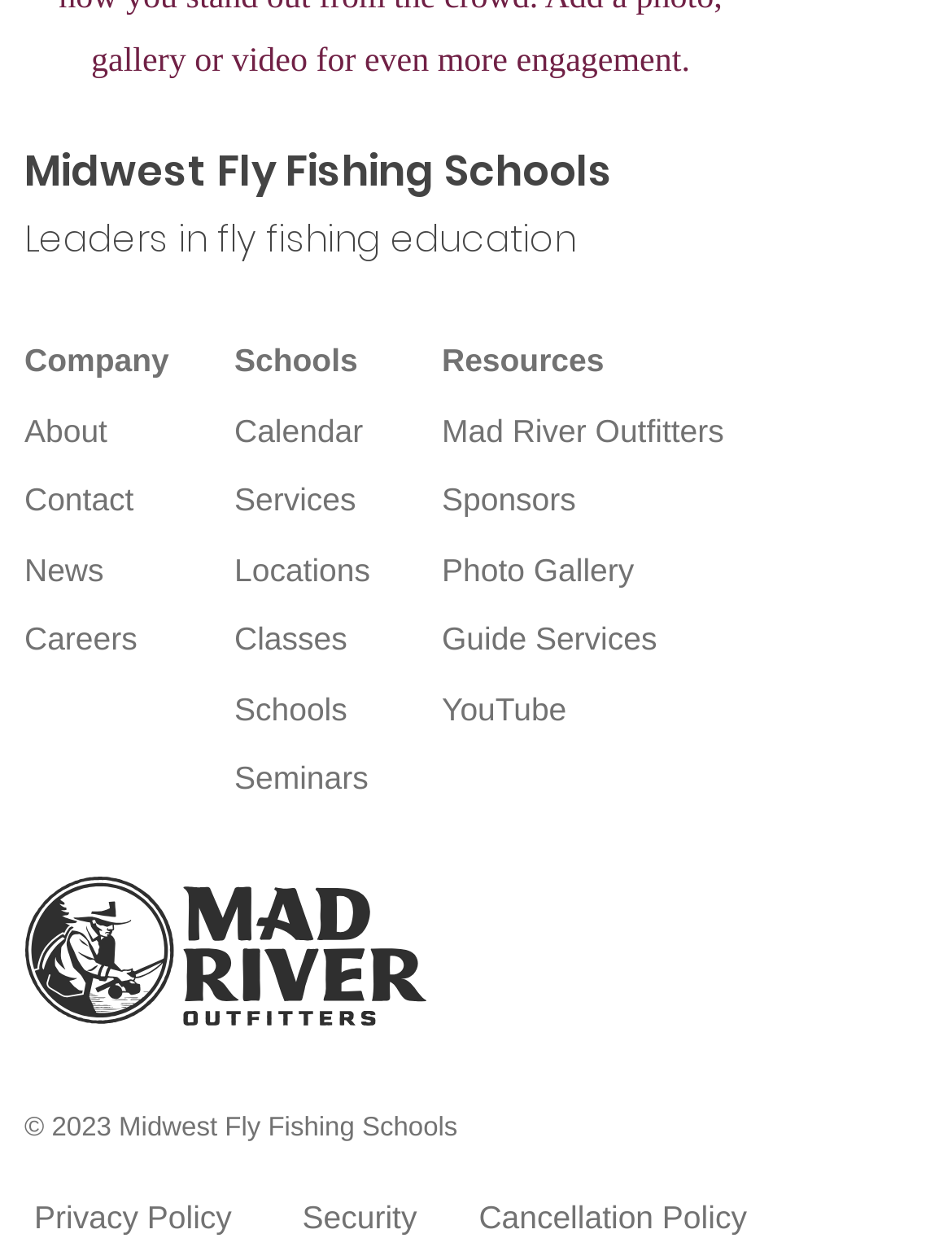Identify the bounding box coordinates for the element you need to click to achieve the following task: "Read Privacy Policy". The coordinates must be four float values ranging from 0 to 1, formatted as [left, top, right, bottom].

[0.036, 0.952, 0.243, 0.982]